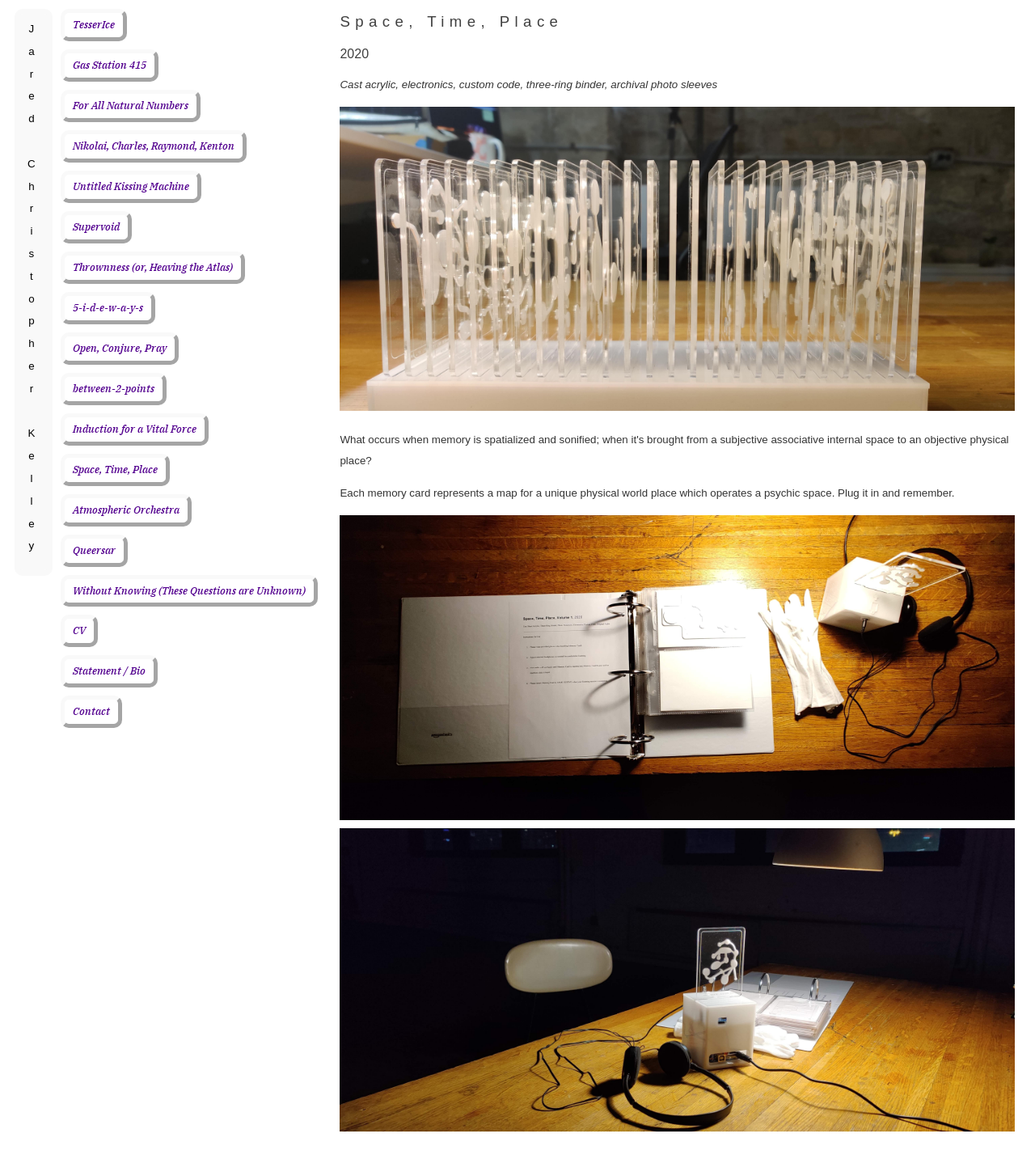Provide the bounding box coordinates for the UI element that is described by this text: "Thrownness (or, Heaving the Atlas)". The coordinates should be in the form of four float numbers between 0 and 1: [left, top, right, bottom].

[0.059, 0.214, 0.237, 0.241]